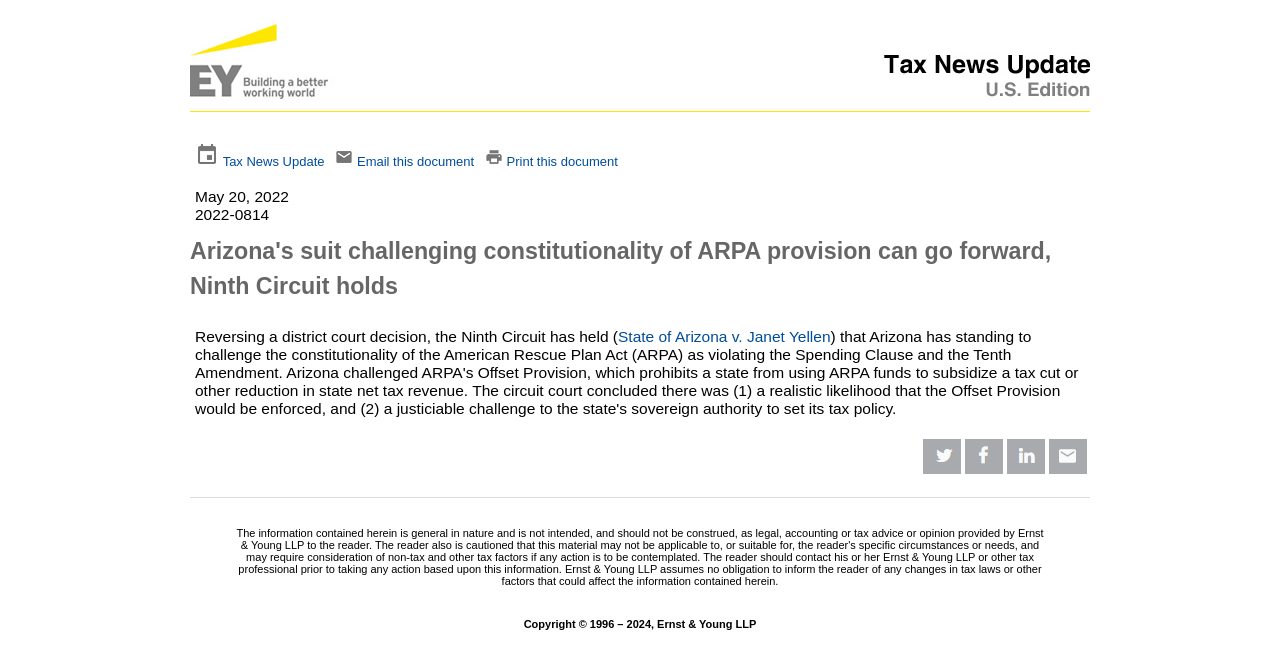Respond to the question below with a single word or phrase:
What is the name of the newsroom?

US Tax Newsroom